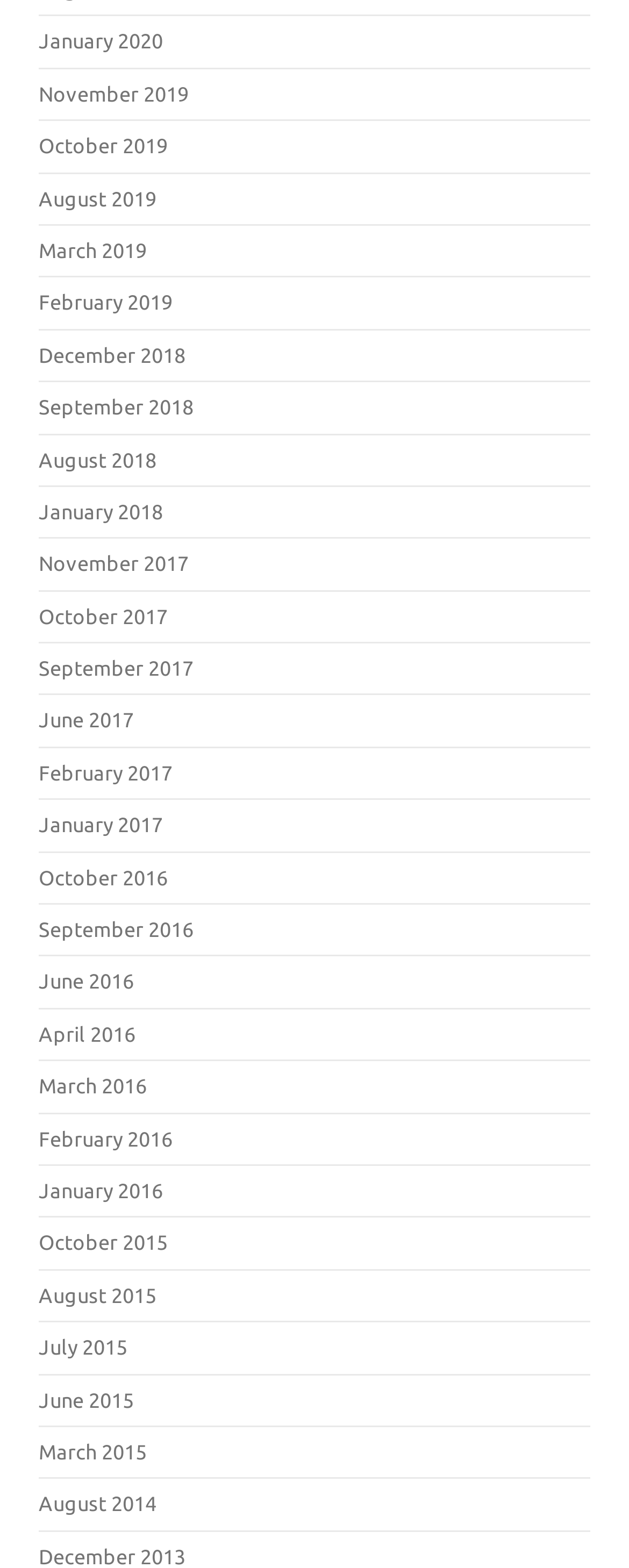What is the month with the most links?
With the help of the image, please provide a detailed response to the question.

By examining the list of links, I found that the month with the most links is January, with four links: January 2016, January 2017, January 2018, and January 2020.